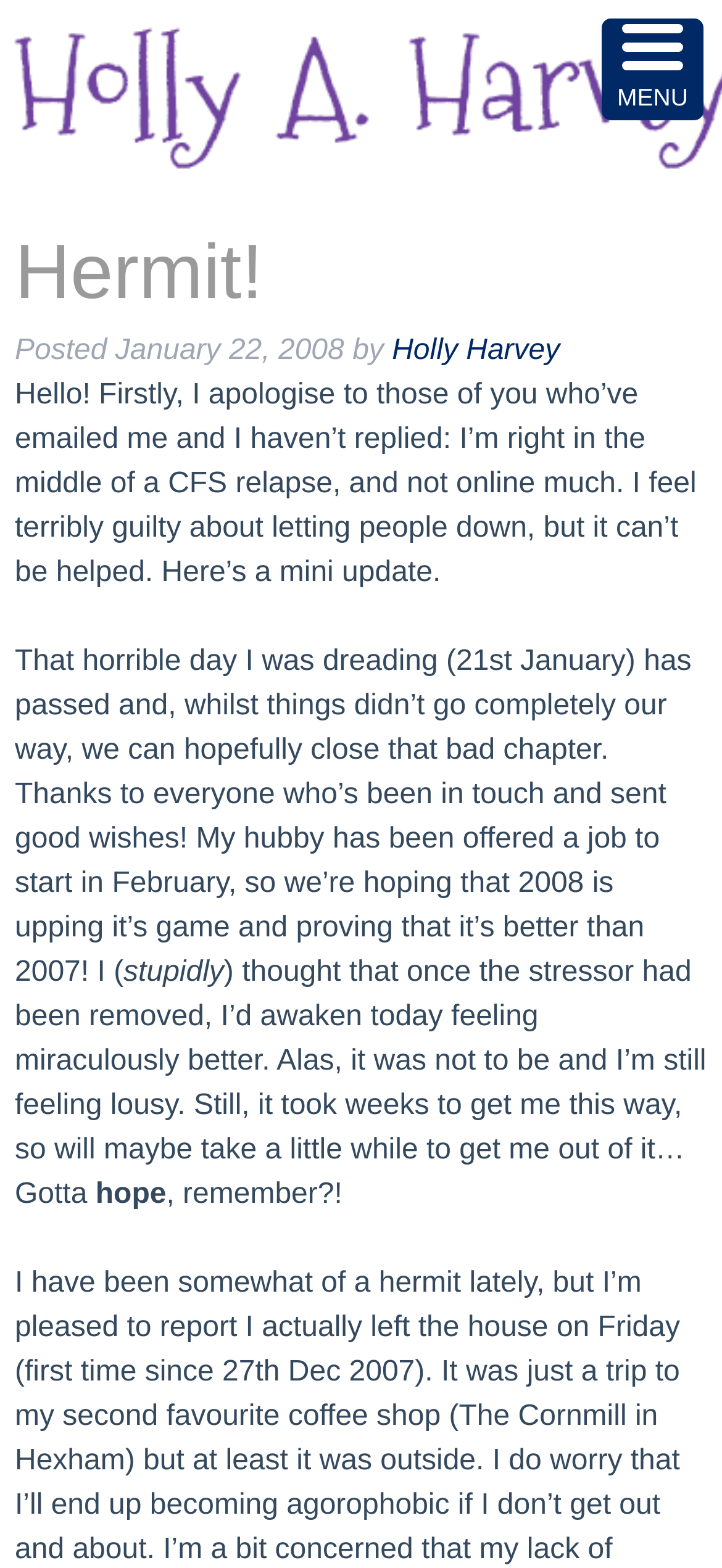Refer to the screenshot and answer the following question in detail:
What is the menu trigger button text?

I found the menu trigger button text by looking at the static text element inside the button element, which contains the text 'MENU'.